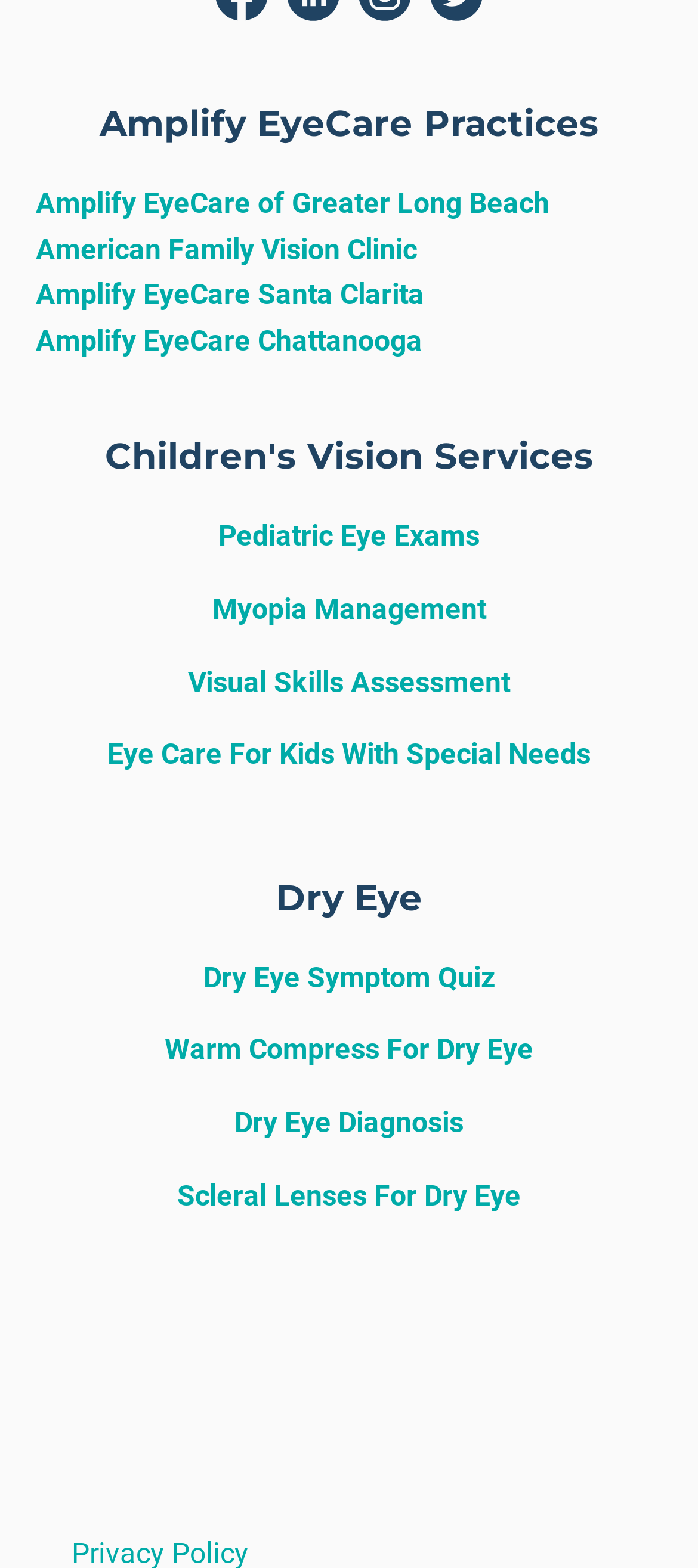What is the topic of the second heading?
From the image, respond using a single word or phrase.

Children's Vision Services